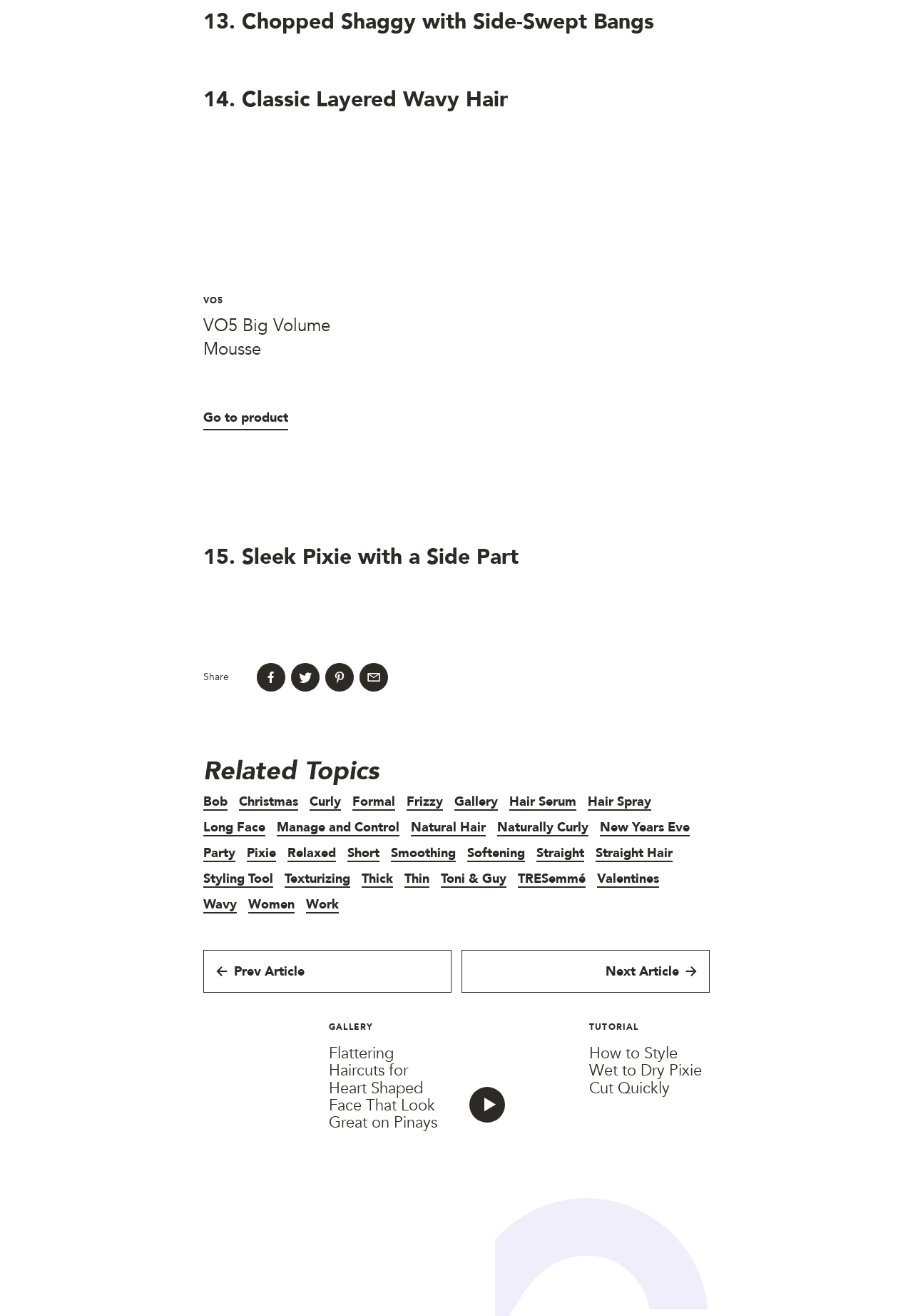Bounding box coordinates should be provided in the format (top-left x, top-left y, bottom-right x, bottom-right y) with all values between 0 and 1. Identify the bounding box for this UI element: Manage and Control

[0.303, 0.622, 0.438, 0.636]